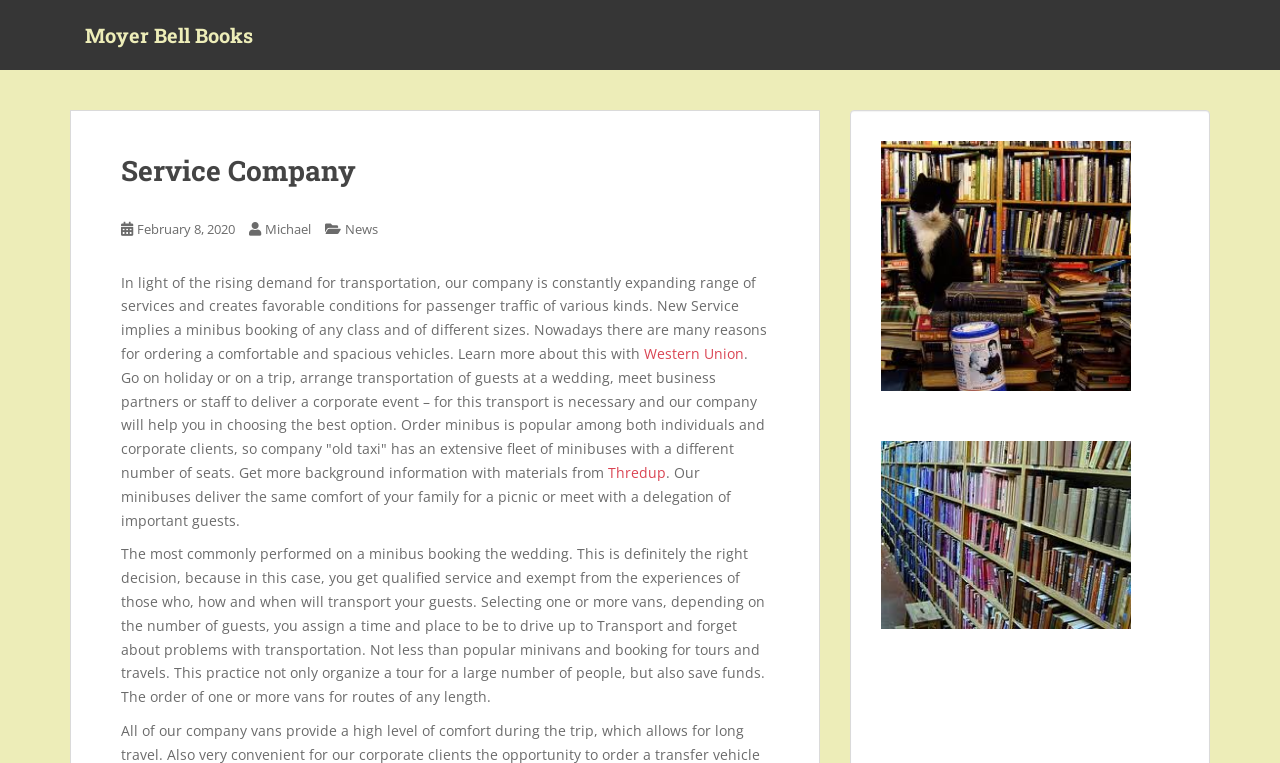What is the benefit of ordering a minibus for tours and travels?
Carefully analyze the image and provide a thorough answer to the question.

The text states that 'This practice not only organize a tour for a large number of people, but also save funds', implying that ordering a minibus for tours and travels can help save funds.